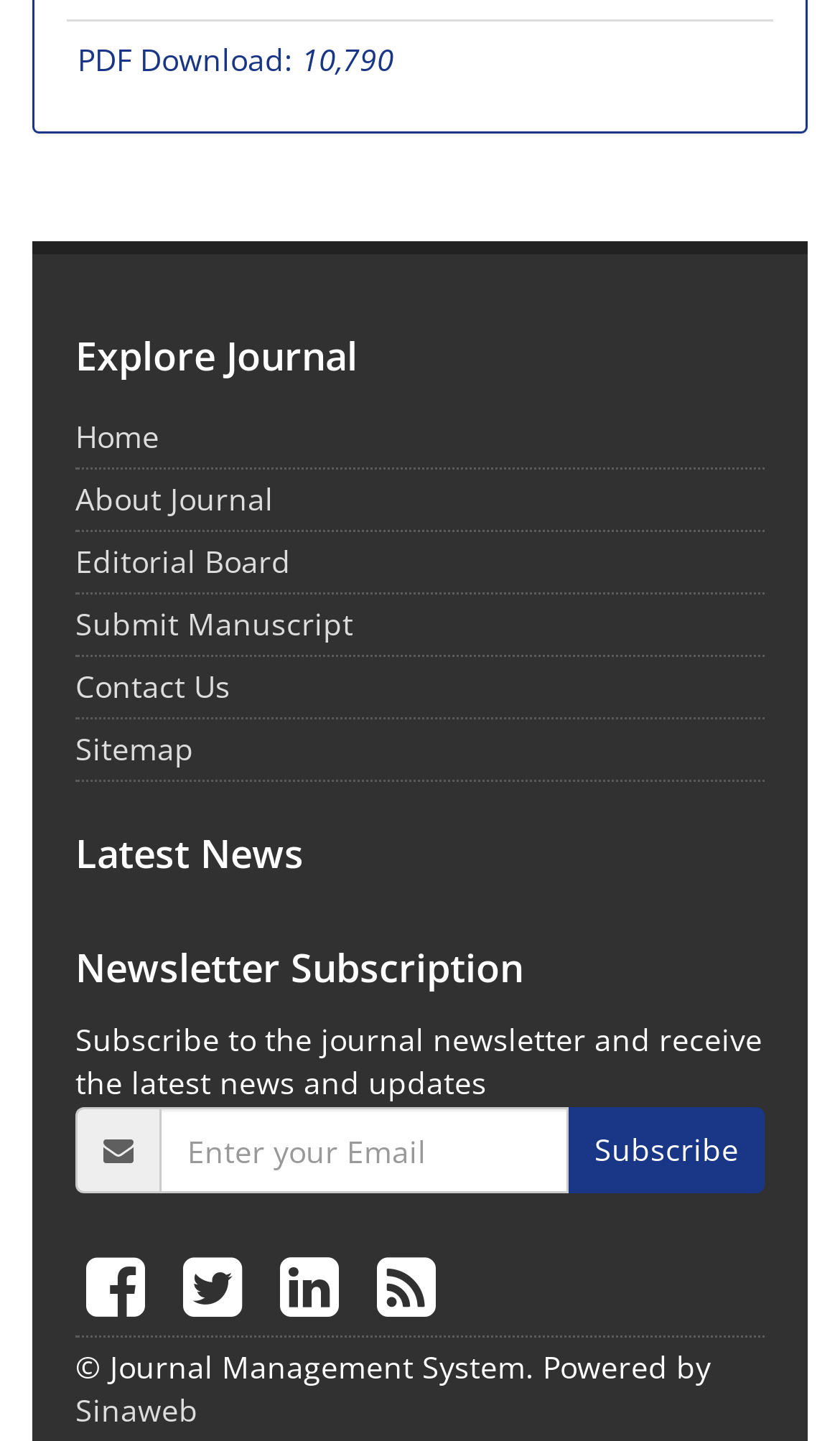Observe the image and answer the following question in detail: What is the name of the system that powers the journal?

The name of the system that powers the journal is mentioned in the bottom section of the webpage, which is the 'Journal Management System', and is also powered by 'Sinaweb'.